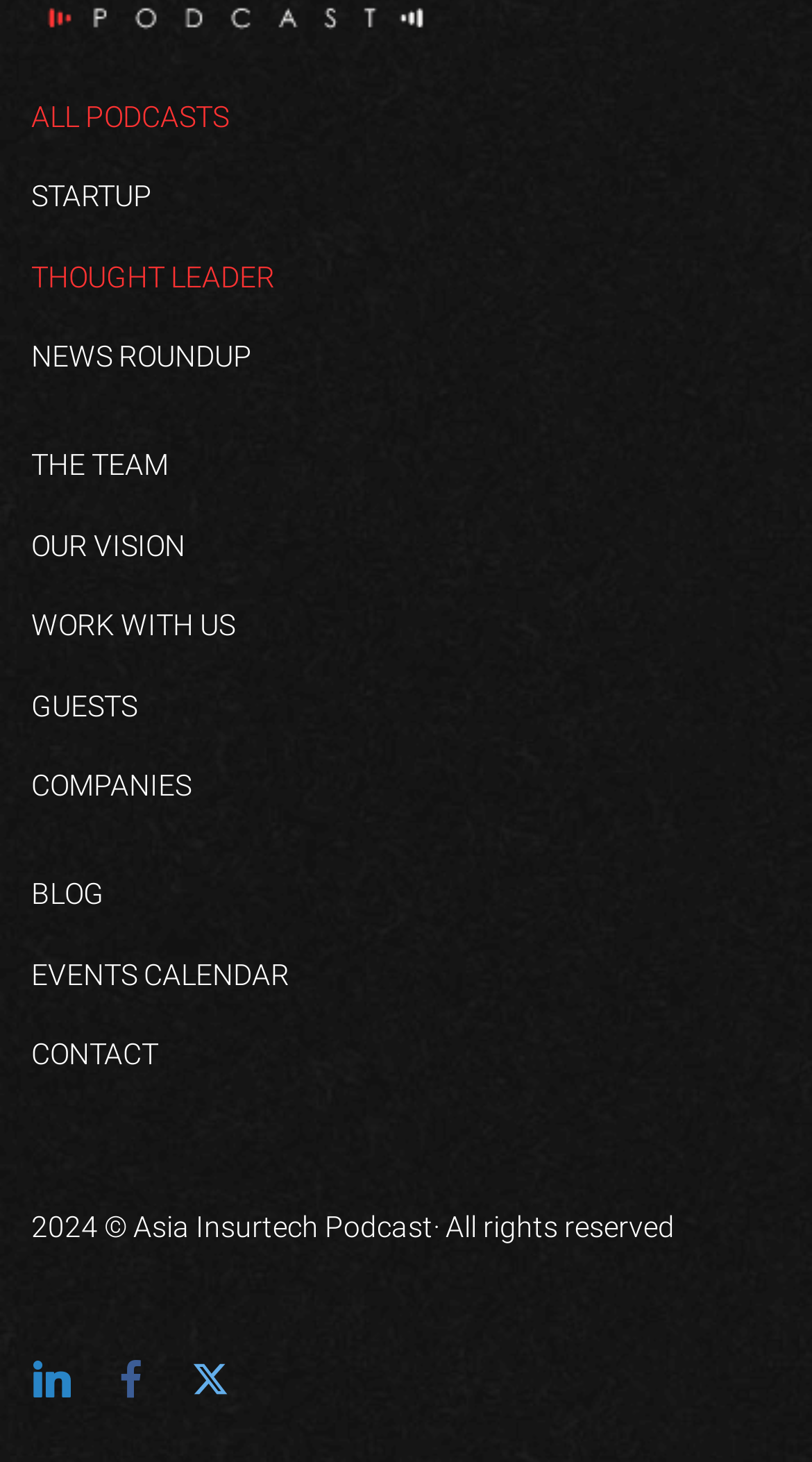Please provide the bounding box coordinates for the element that needs to be clicked to perform the following instruction: "check news roundup". The coordinates should be given as four float numbers between 0 and 1, i.e., [left, top, right, bottom].

[0.038, 0.232, 0.31, 0.255]